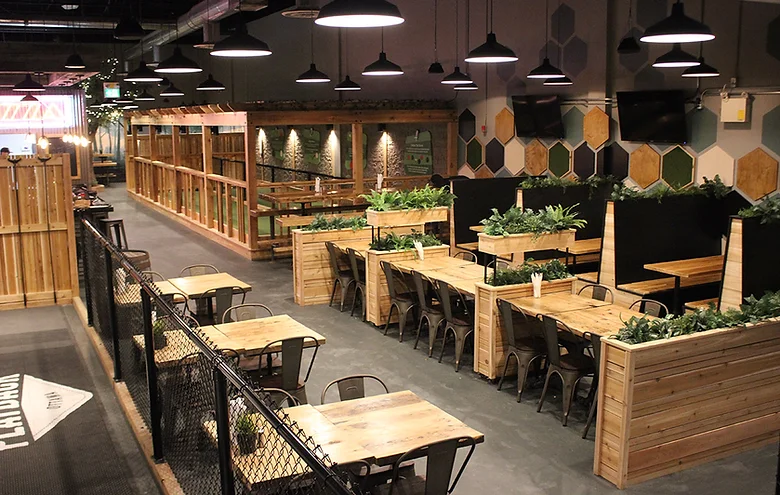Please answer the following question as detailed as possible based on the image: 
What type of aesthetic does the venue feature?

The caption describes the venue as having an industrial-chic aesthetic, which is characterized by the wooden tables, greenery, and modern decor highlighted by hexagonal patterned walls and rustic wooden elements.